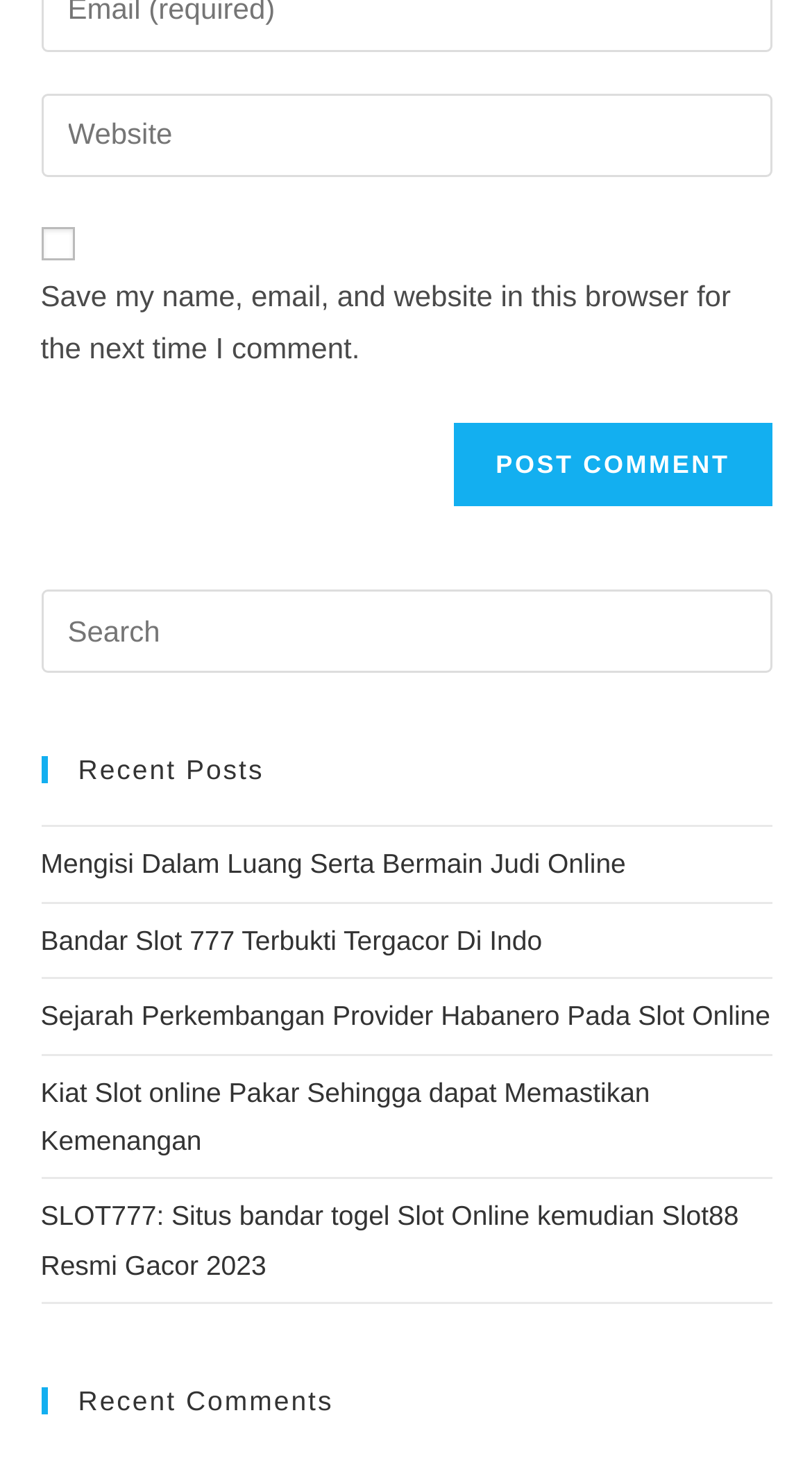What is the last section on the sidebar?
Please provide a comprehensive answer based on the visual information in the image.

The last section on the sidebar is 'Recent Comments', which is a heading located at the bottom of the sidebar, indicating that it is a section that lists recent comments on the webpage.